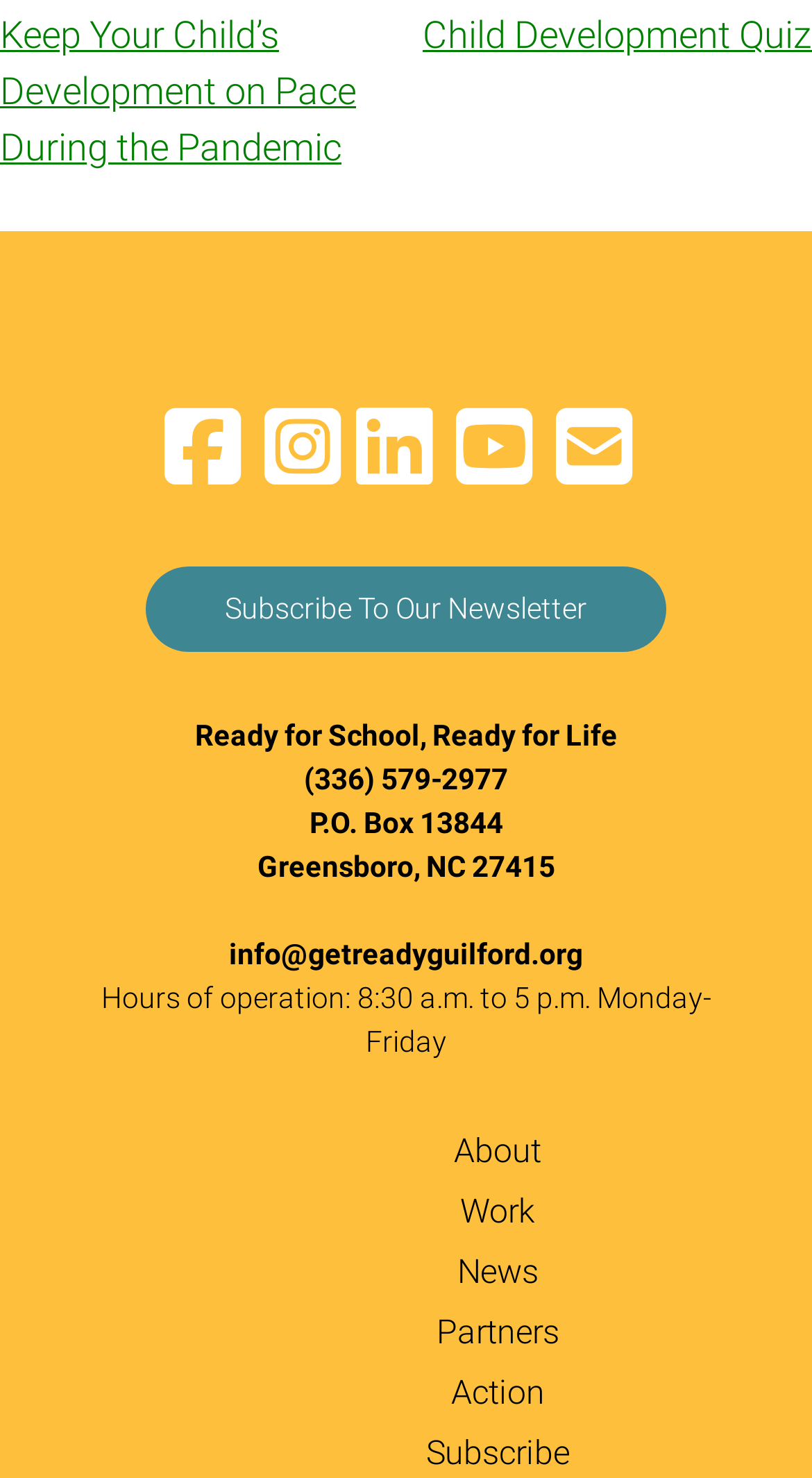Indicate the bounding box coordinates of the clickable region to achieve the following instruction: "Call the office."

[0.374, 0.516, 0.626, 0.539]